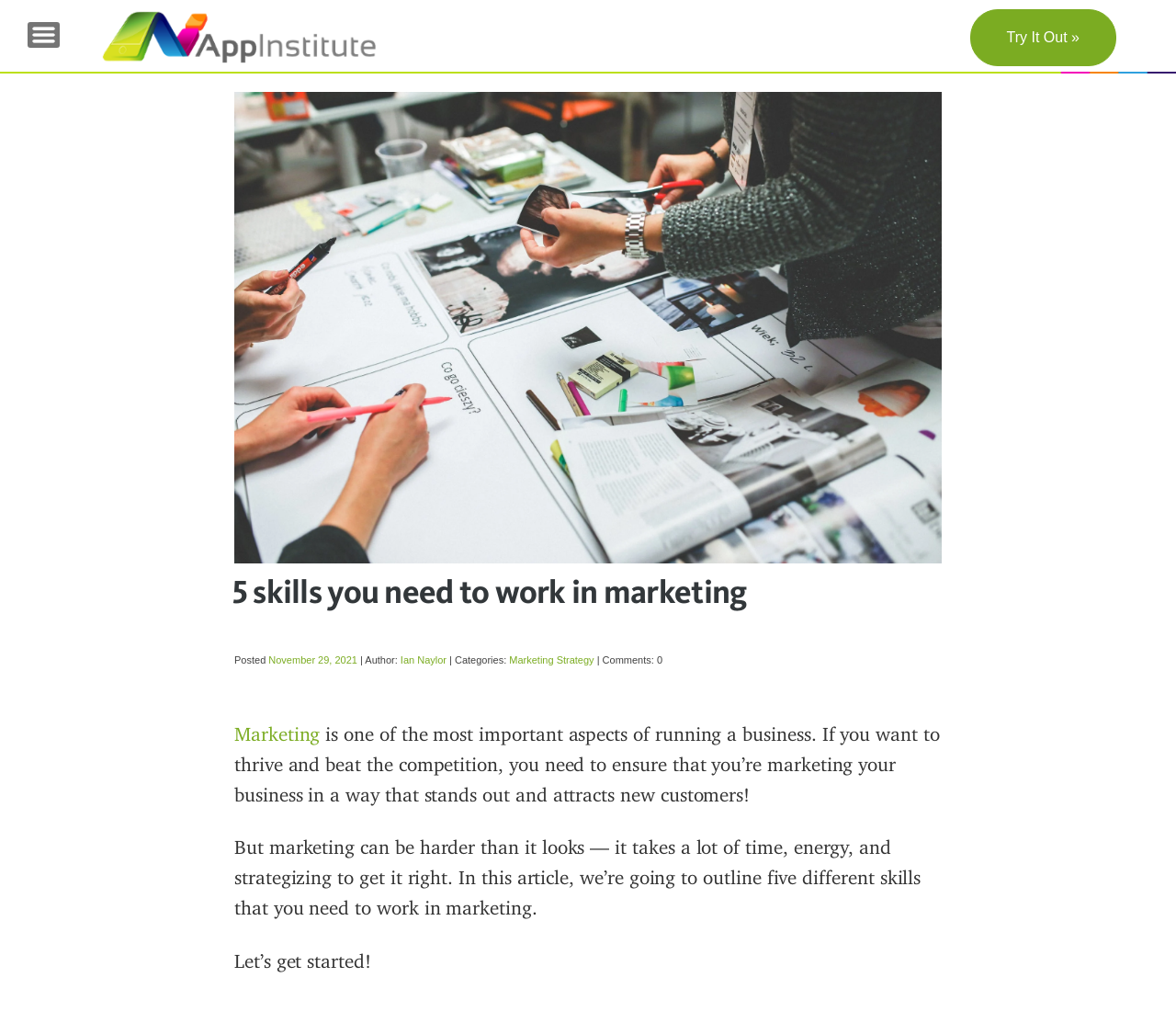What is the category of this article?
Please provide a single word or phrase in response based on the screenshot.

Marketing Strategy